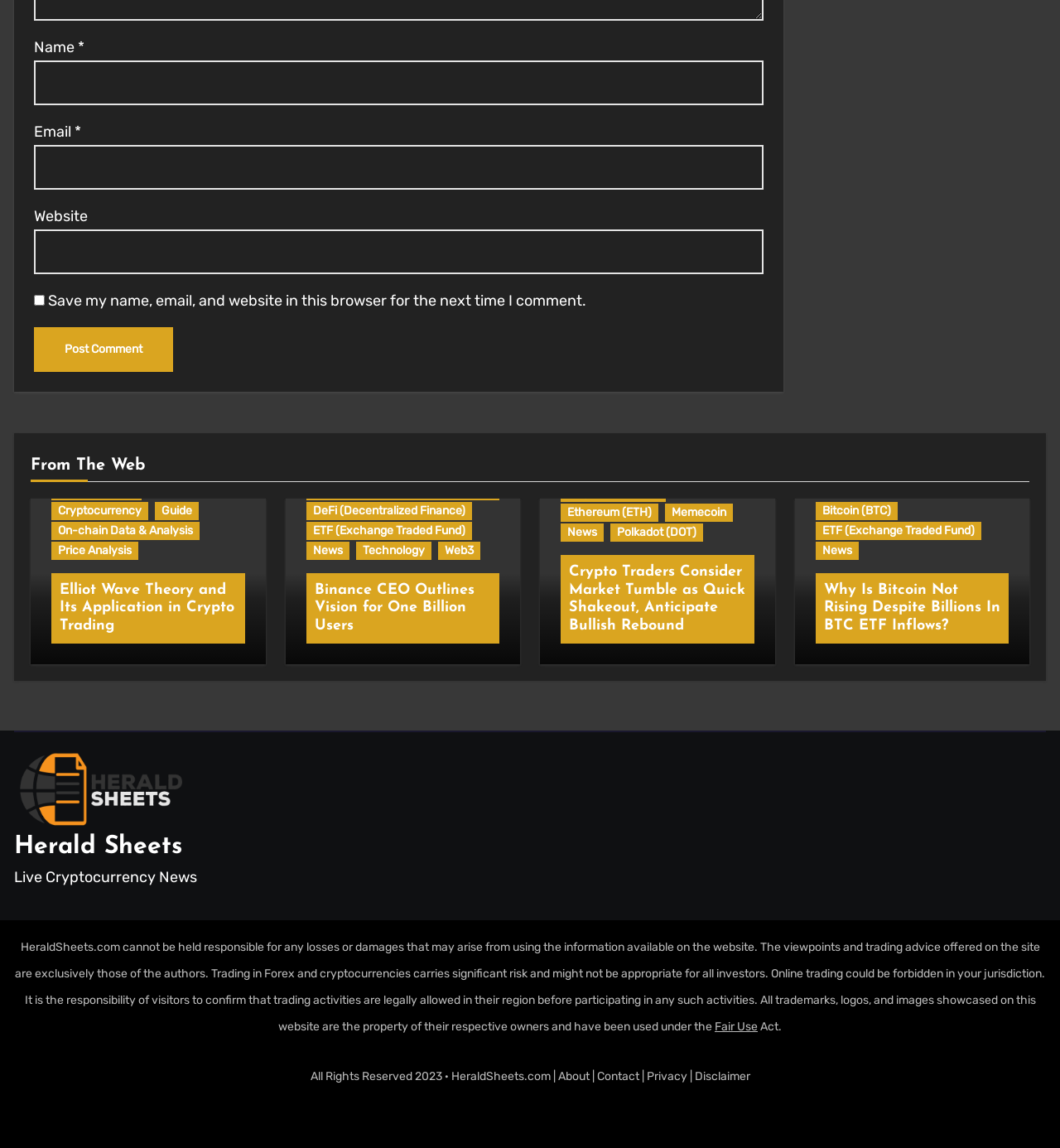Locate the bounding box coordinates of the clickable area needed to fulfill the instruction: "Read Elliot Wave Theory and Its Application in Crypto Trading".

[0.056, 0.507, 0.221, 0.552]